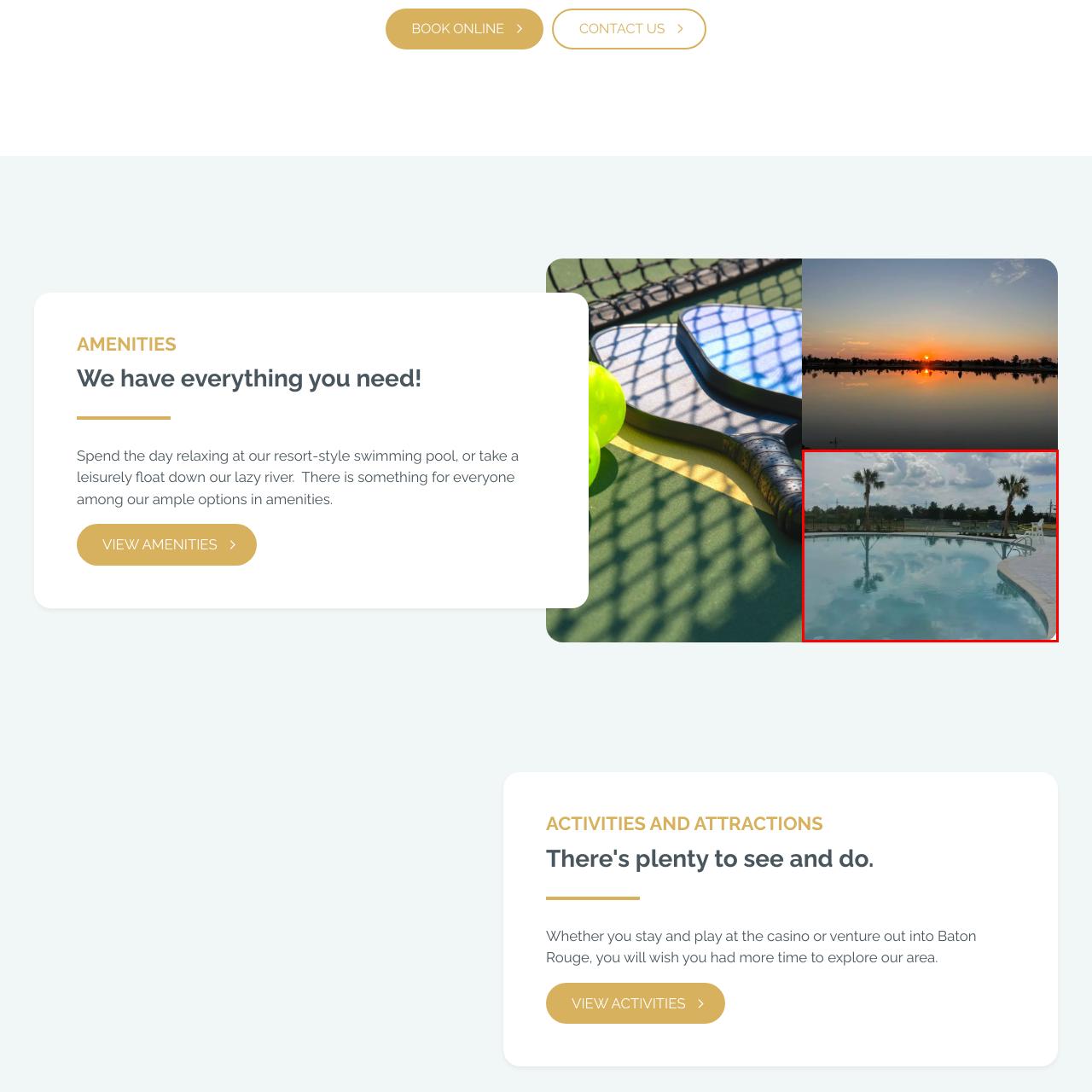Study the image surrounded by the red bounding box and respond as thoroughly as possible to the following question, using the image for reference: What is the purpose of the lounge chair?

The caption states that the lounge chair is 'inviting guests to relax and enjoy the calm atmosphere', suggesting that the purpose of the lounge chair is to provide a comfortable spot for relaxation.